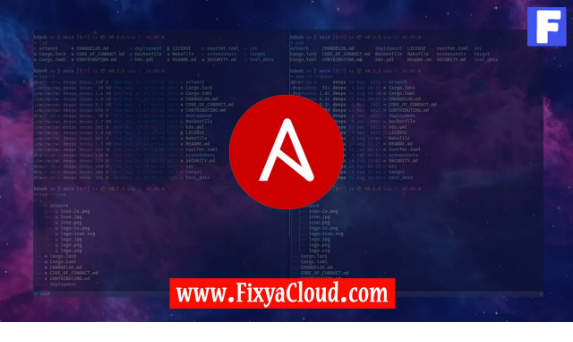Detail the scene shown in the image extensively.

The image features a visually compelling layout with a cosmic background, which sets the tone for a tech-focused theme. In the foreground, two terminal windows display command outputs, showcasing file directories and system information relevant to Ansible, a popular automation tool. Prominently displayed is the distinctive logo of Ansible, represented by a bold red circle with a white "A" at its center, symbolizing automation and efficiency. 

Beneath this visual, a bright red banner reads "www.FixyaCloud.com," indicating the website's affiliation. The composition effectively combines elements of technology and creativity, reflecting the content of a "Step-by-Step Guide to Using Ansible Vault," aimed at enhancing security through automation in various projects. The image encapsulates the essence of the guide, inviting viewers into the world of Ansible while highlighting FixyaCloud as a resource for further exploration.